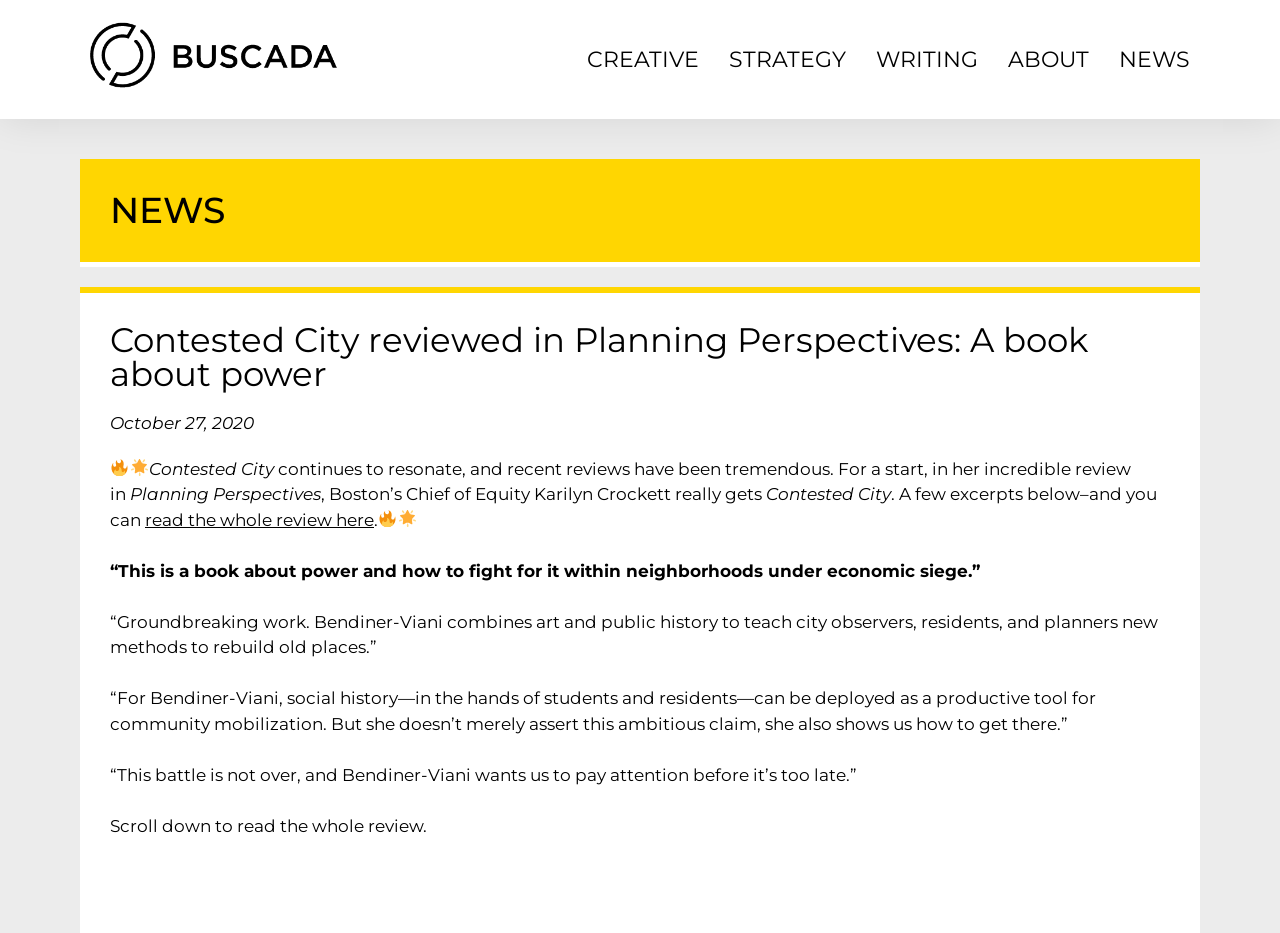Using the provided description Writing, find the bounding box coordinates for the UI element. Provide the coordinates in (top-left x, top-left y, bottom-right x, bottom-right y) format, ensuring all values are between 0 and 1.

[0.684, 0.036, 0.764, 0.092]